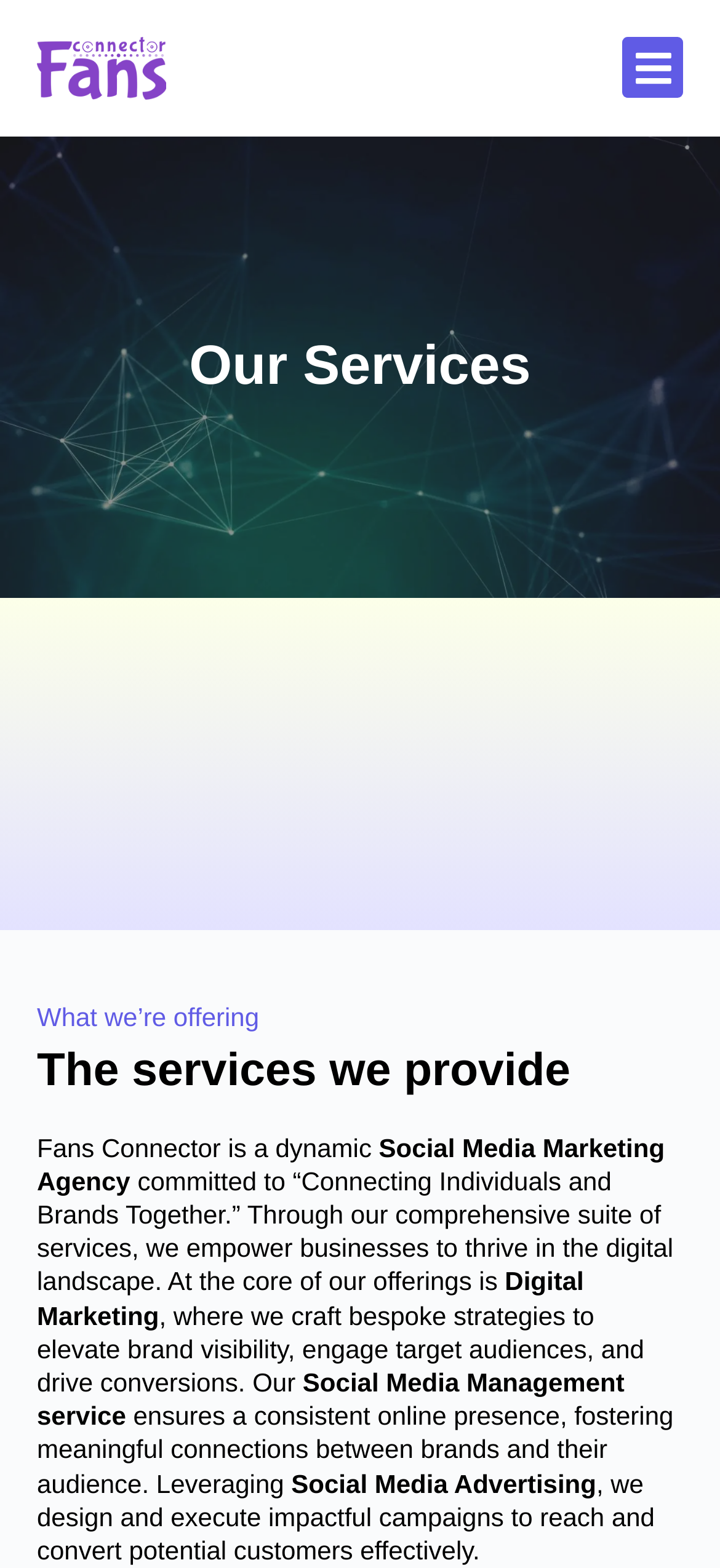How many main sections are there in the menu toggle?
Carefully analyze the image and provide a thorough answer to the question.

Based on the webpage, there are three main sections in the menu toggle: Our Services, Digital Marketing, and GFX Services. These sections are listed in the menu toggle section, indicating that there are three main sections.